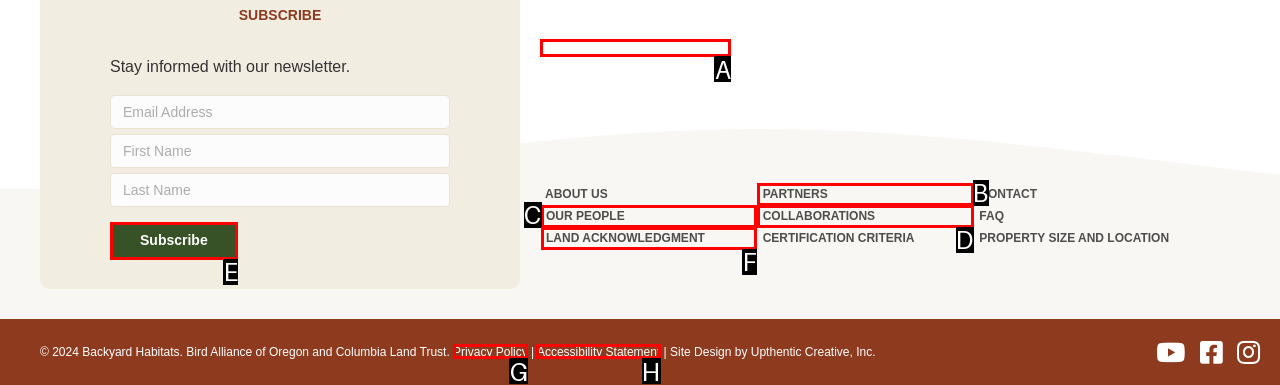Which choice should you pick to execute the task: Click the Columbia land trust logo
Respond with the letter associated with the correct option only.

A